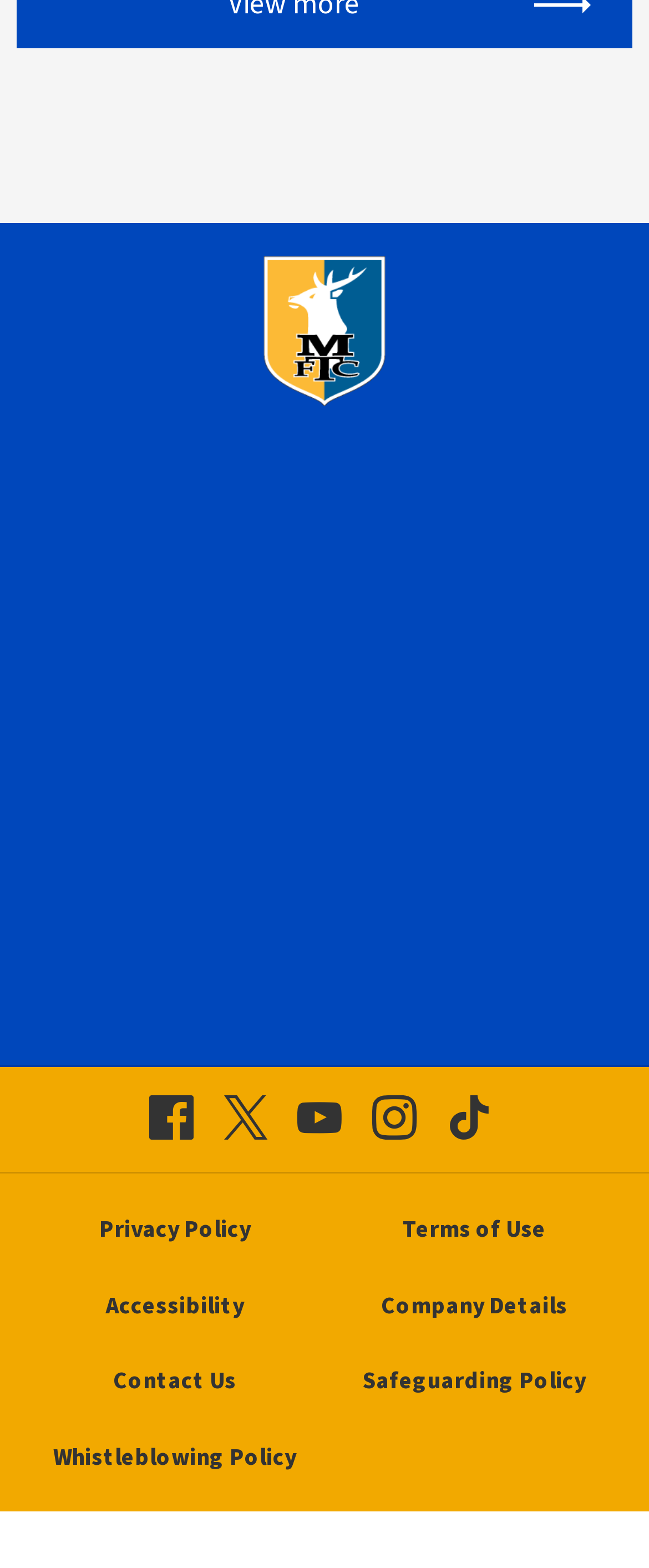Please identify the bounding box coordinates of the element I need to click to follow this instruction: "View Privacy Policy".

[0.15, 0.773, 0.388, 0.796]